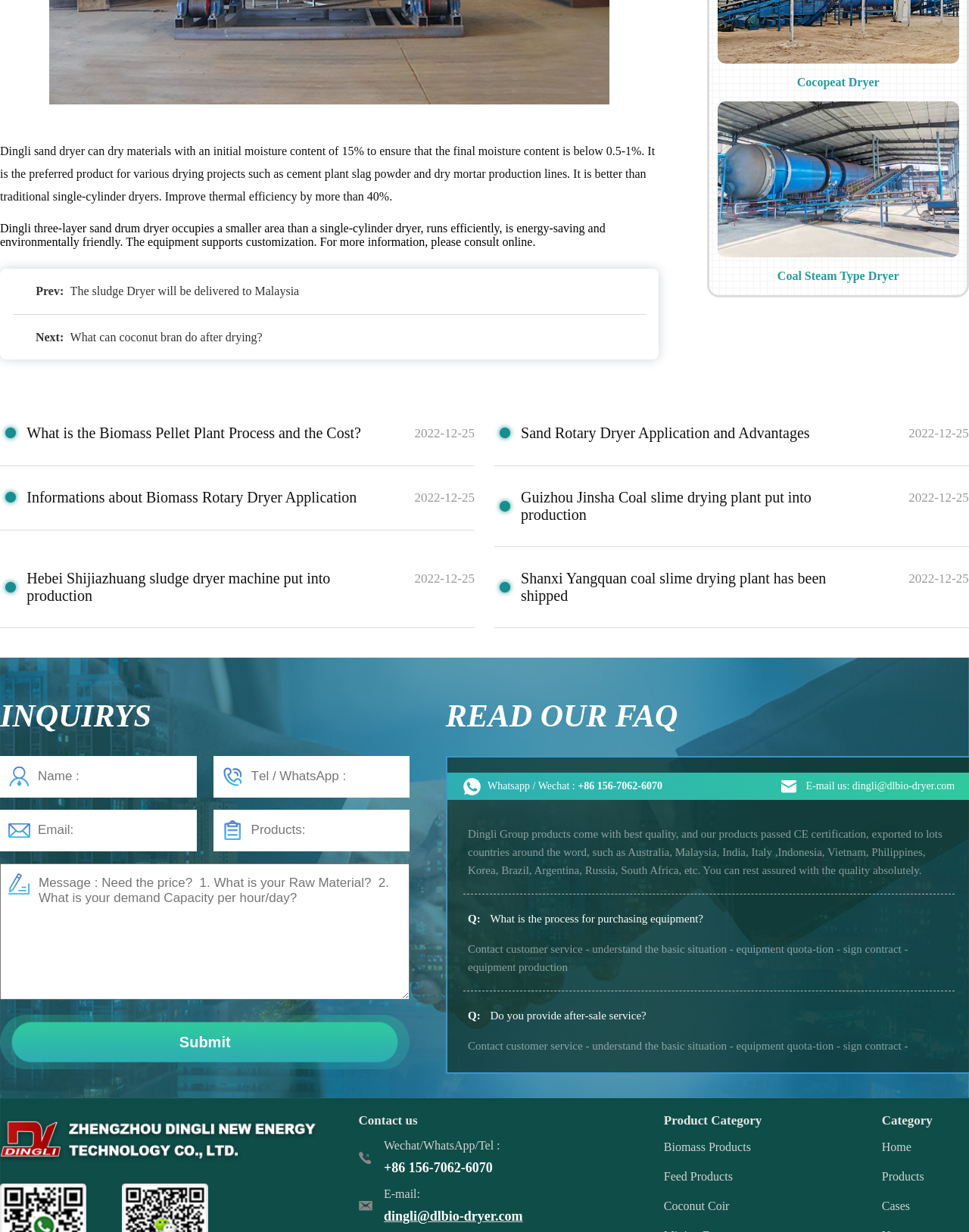Find the bounding box coordinates of the clickable area that will achieve the following instruction: "Click the 'What is the Biomass Pellet Plant Process and the Cost?' link".

[0.0, 0.326, 0.49, 0.379]